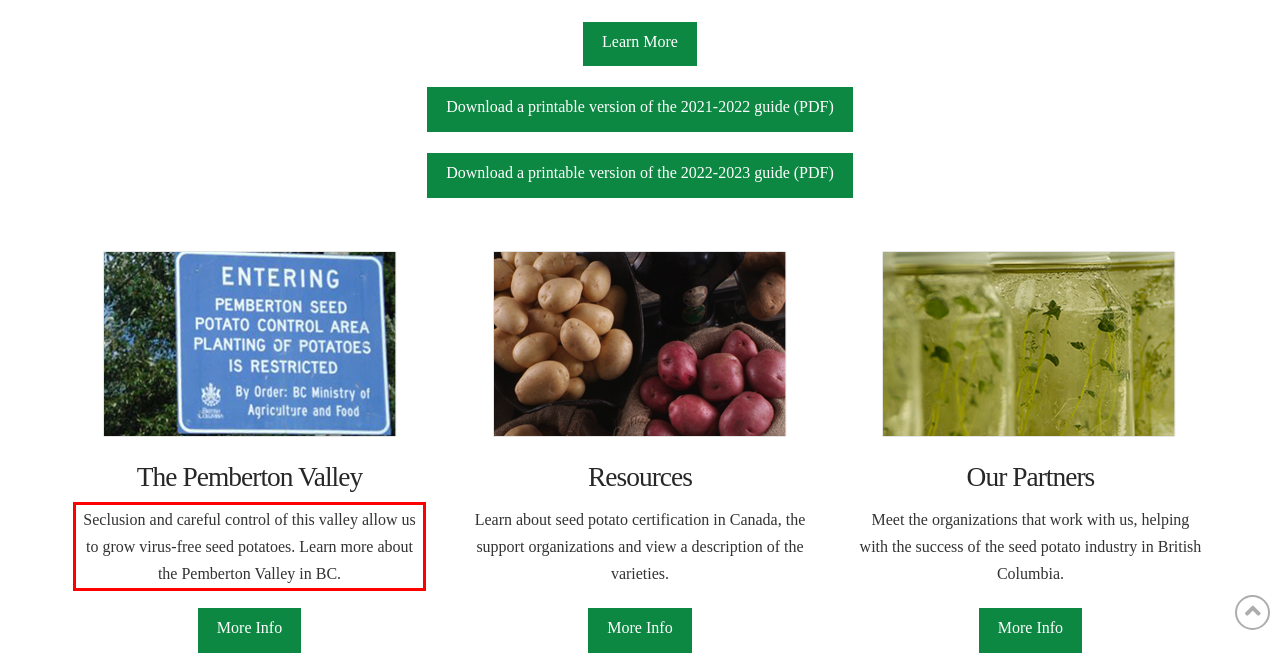You are provided with a screenshot of a webpage that includes a red bounding box. Extract and generate the text content found within the red bounding box.

Seclusion and careful control of this valley allow us to grow virus-free seed potatoes. Learn more about the Pemberton Valley in BC.